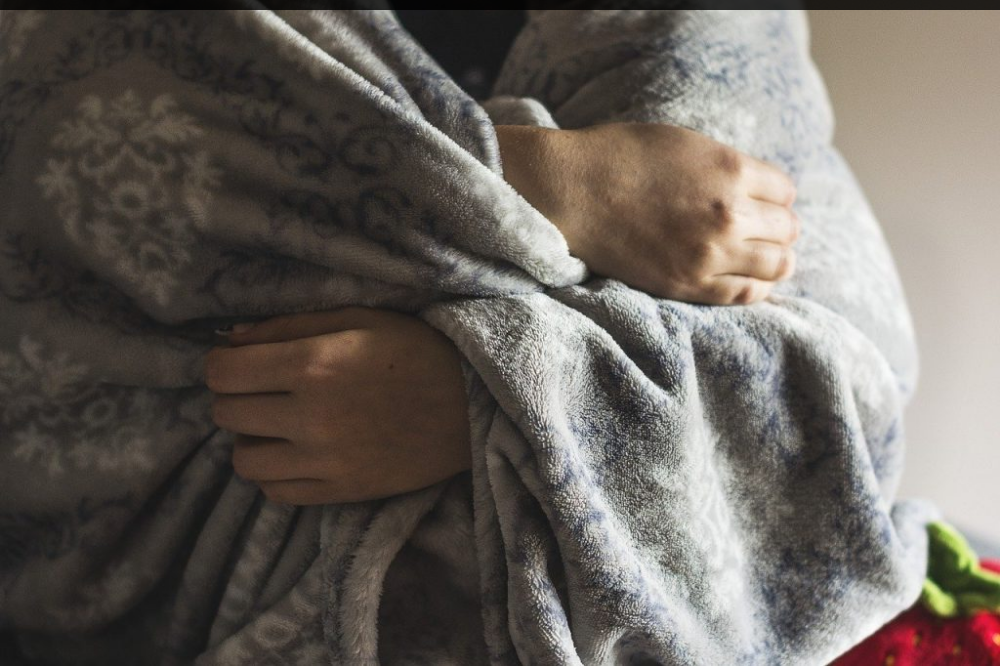Thoroughly describe everything you see in the image.

The image depicts a person wrapped in a soft, patterned blanket, with their arms snugly crossed around themselves. The cozy texture of the blanket highlights the warmth and comfort it provides, particularly during colder weather. With winter approaching, this visual representation evokes a sense of self-care and protection against the chill. The scene aligns with the themes discussed in the accompanying text, emphasizing the importance of maintaining personal comfort and health during the winter months, especially when the body may be more susceptible to infections and stress.